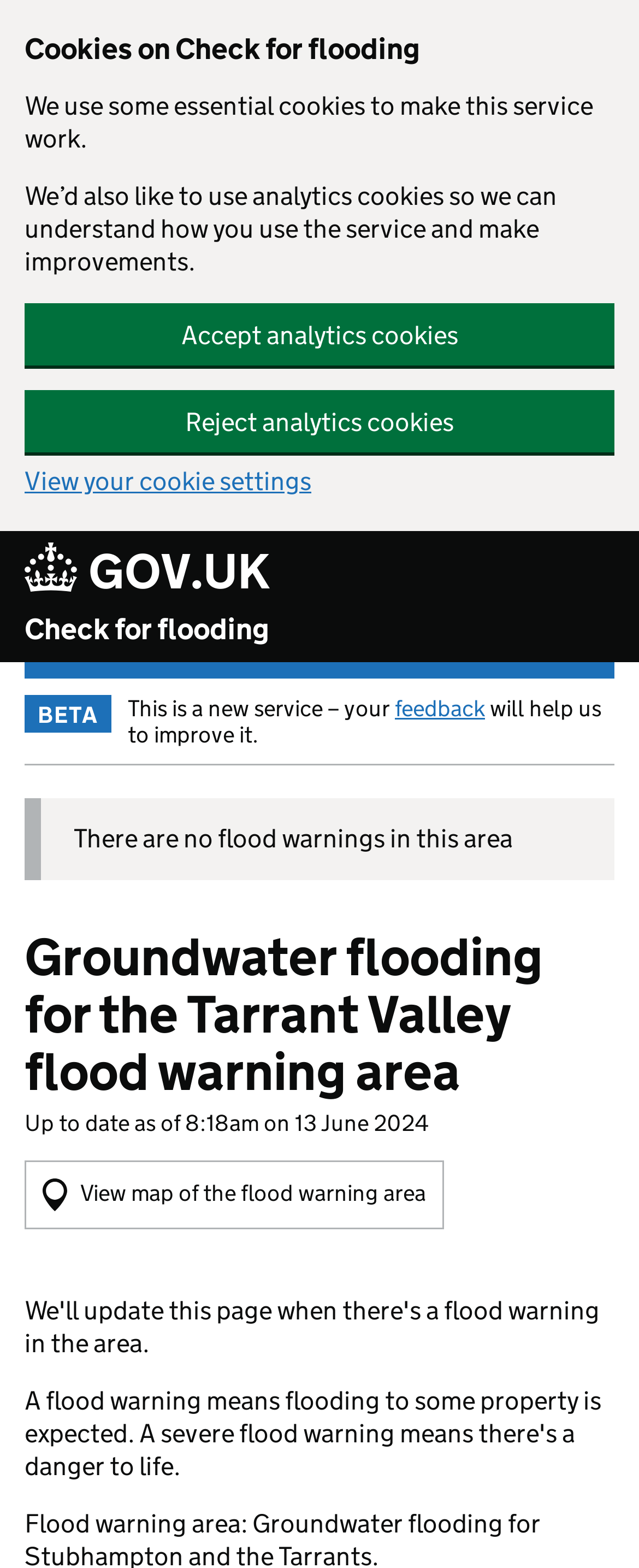Extract the bounding box coordinates for the UI element described as: "GOV.UK".

[0.038, 0.349, 0.443, 0.38]